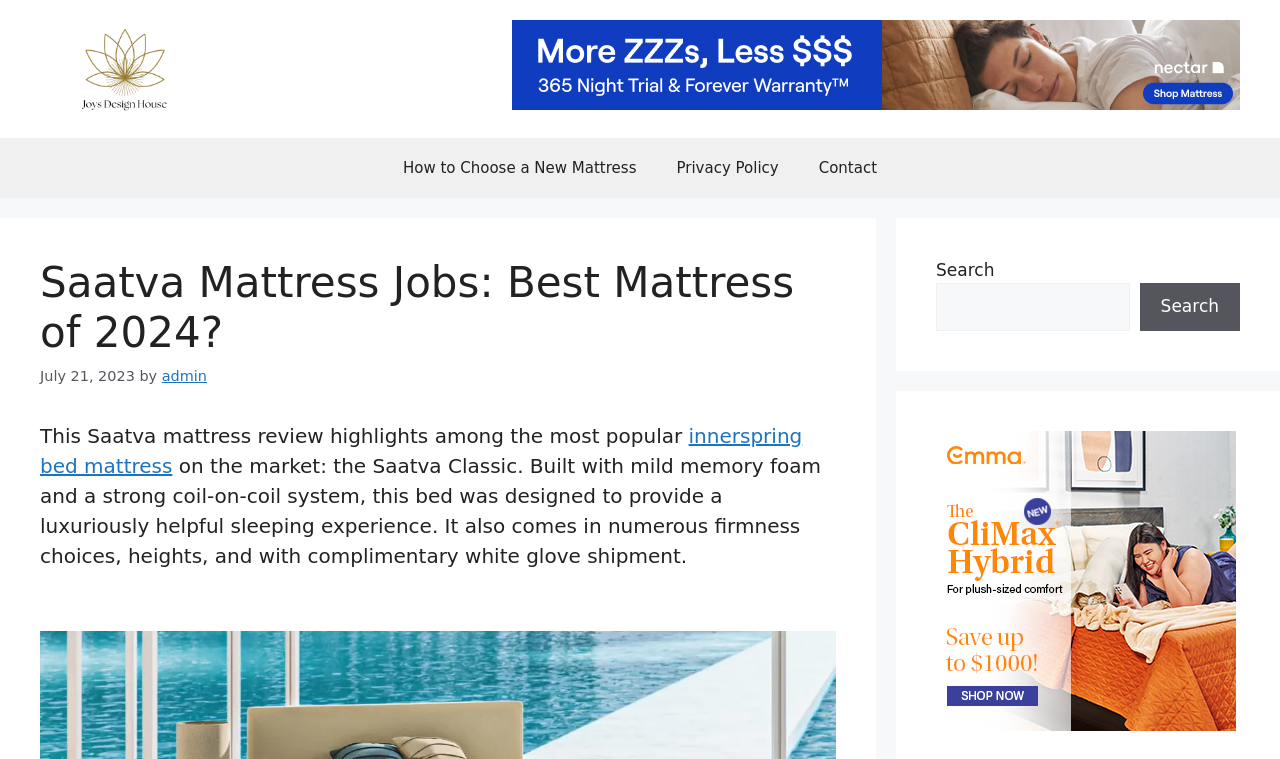Who wrote the review?
Using the visual information from the image, give a one-word or short-phrase answer.

admin